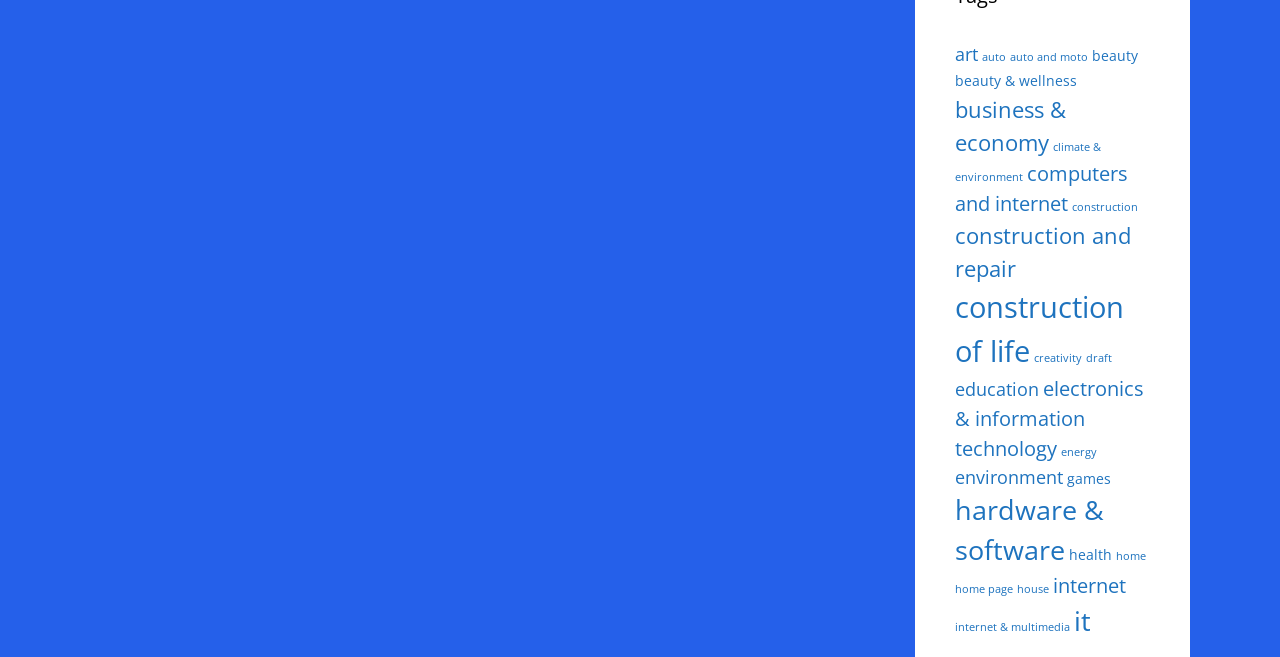Pinpoint the bounding box coordinates of the clickable area needed to execute the instruction: "view art items". The coordinates should be specified as four float numbers between 0 and 1, i.e., [left, top, right, bottom].

[0.746, 0.063, 0.764, 0.1]